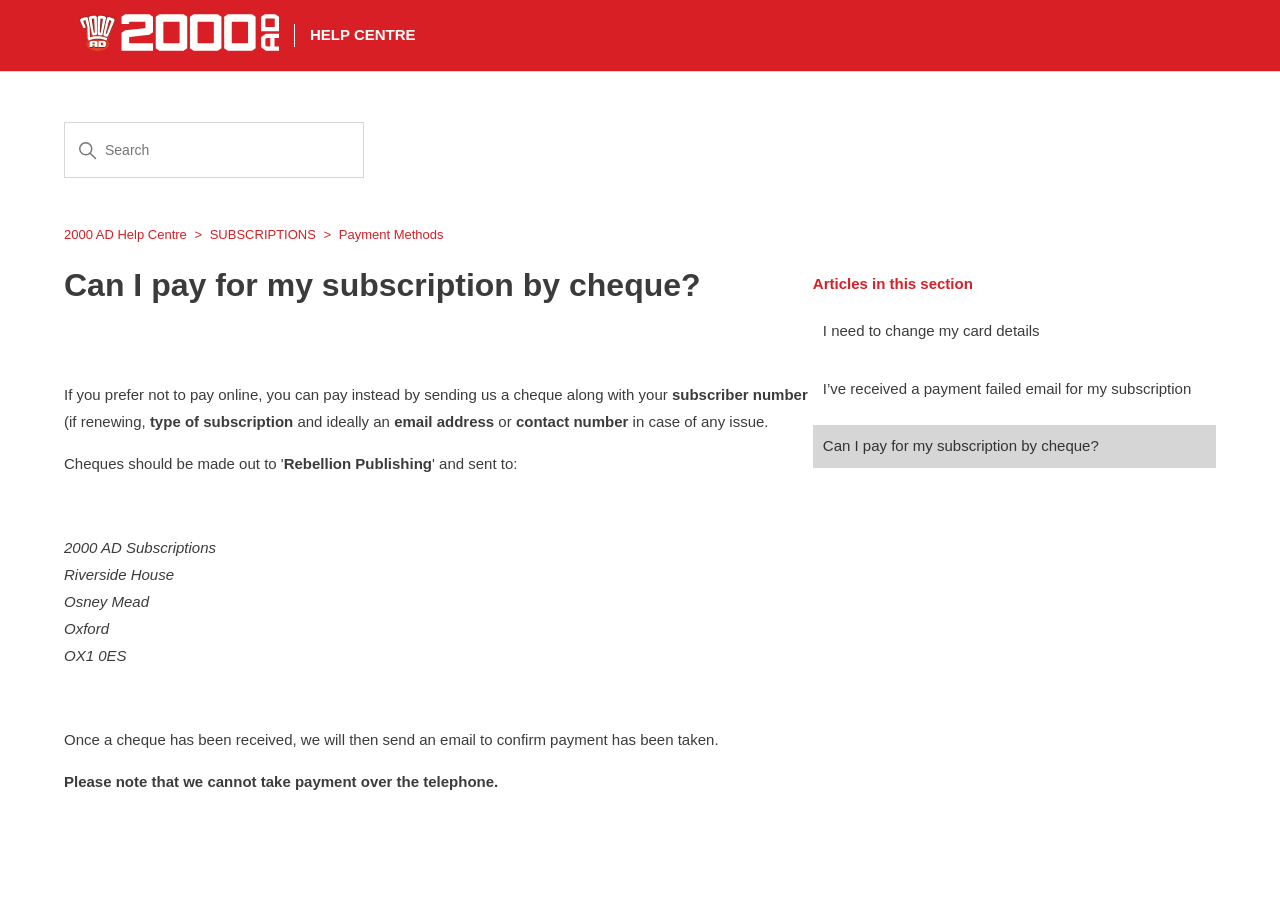What is the address of Rebellion Publishing?
Refer to the image and provide a one-word or short phrase answer.

Riverside House, Osney Mead, Oxford, OX1 0ES